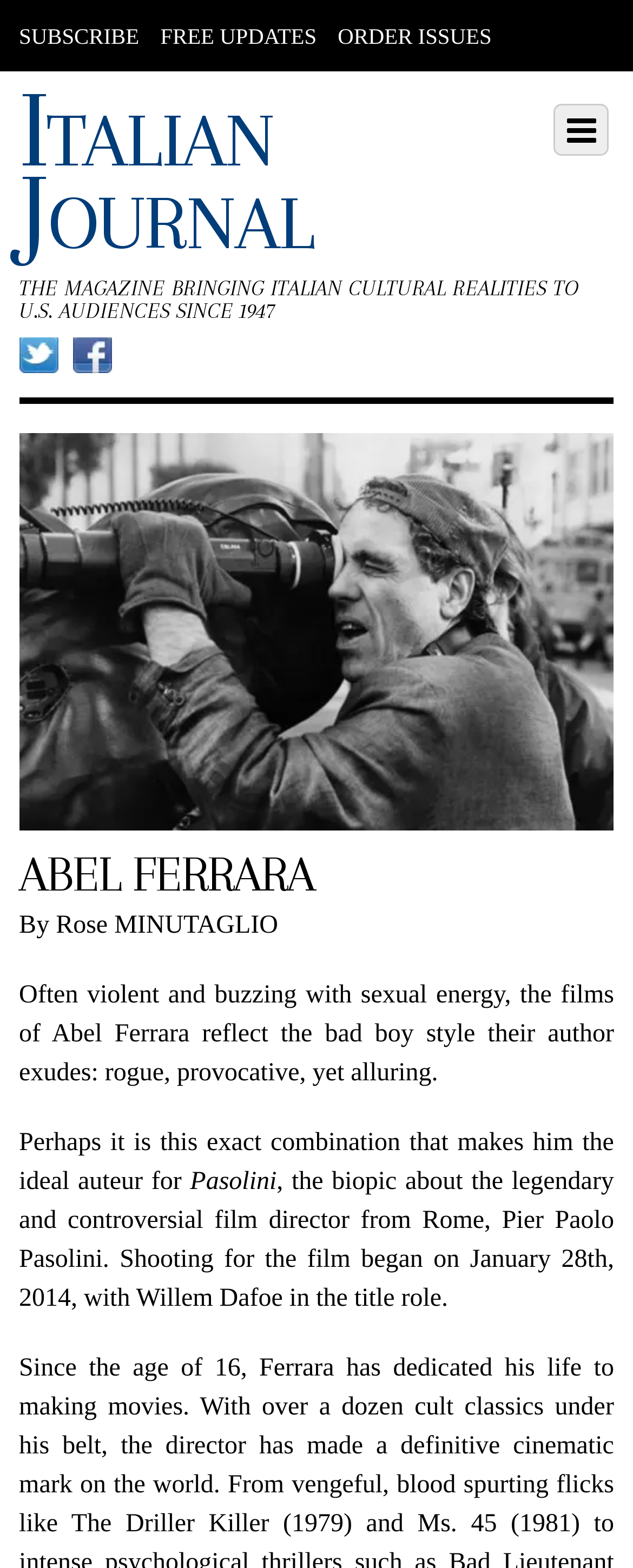What is the title of the biopic film mentioned in the article?
Please answer using one word or phrase, based on the screenshot.

Pasolini